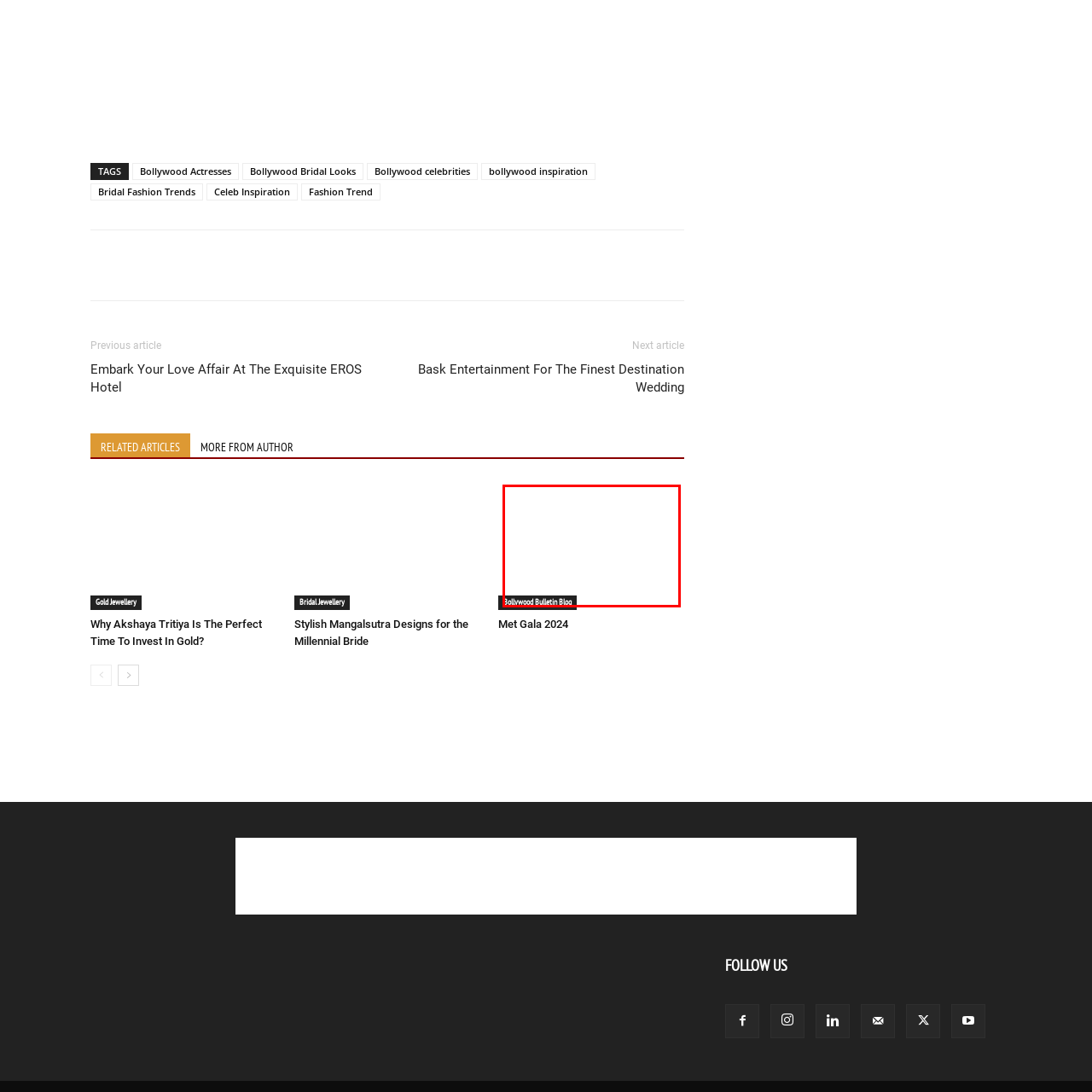Look at the section of the image marked by the red box and offer an in-depth answer to the next question considering the visual cues: Where is the title 'Bollywood Bulletin Blog' located?

According to the caption, the title 'Bollywood Bulletin Blog' is prominently displayed at the bottom left corner of the image, serving as a branding element for the blog.